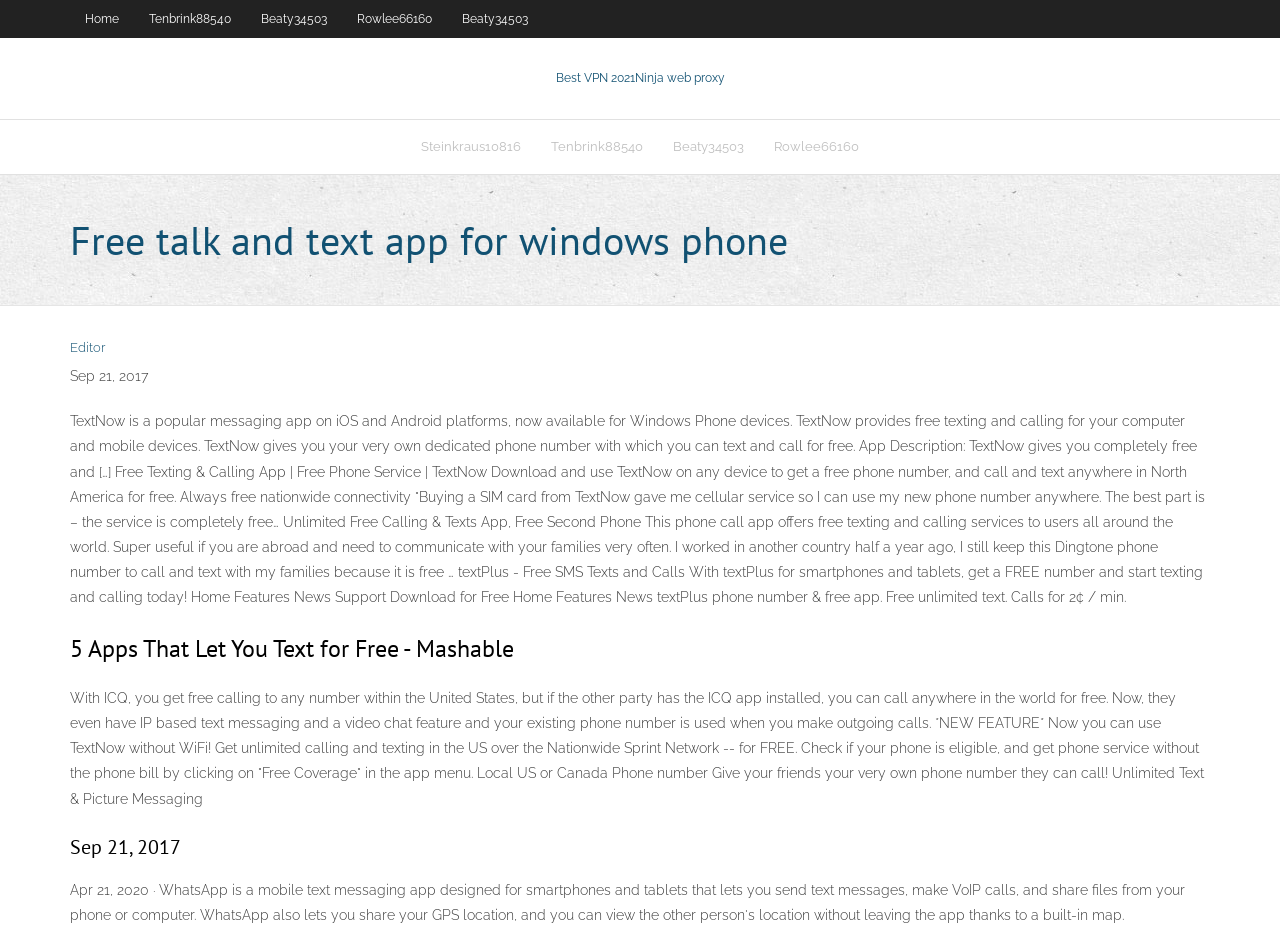What is the date mentioned on the webpage?
From the details in the image, provide a complete and detailed answer to the question.

I found the StaticText element [134] with the text 'Sep 21, 2017', which is likely a date mentioned on the webpage.